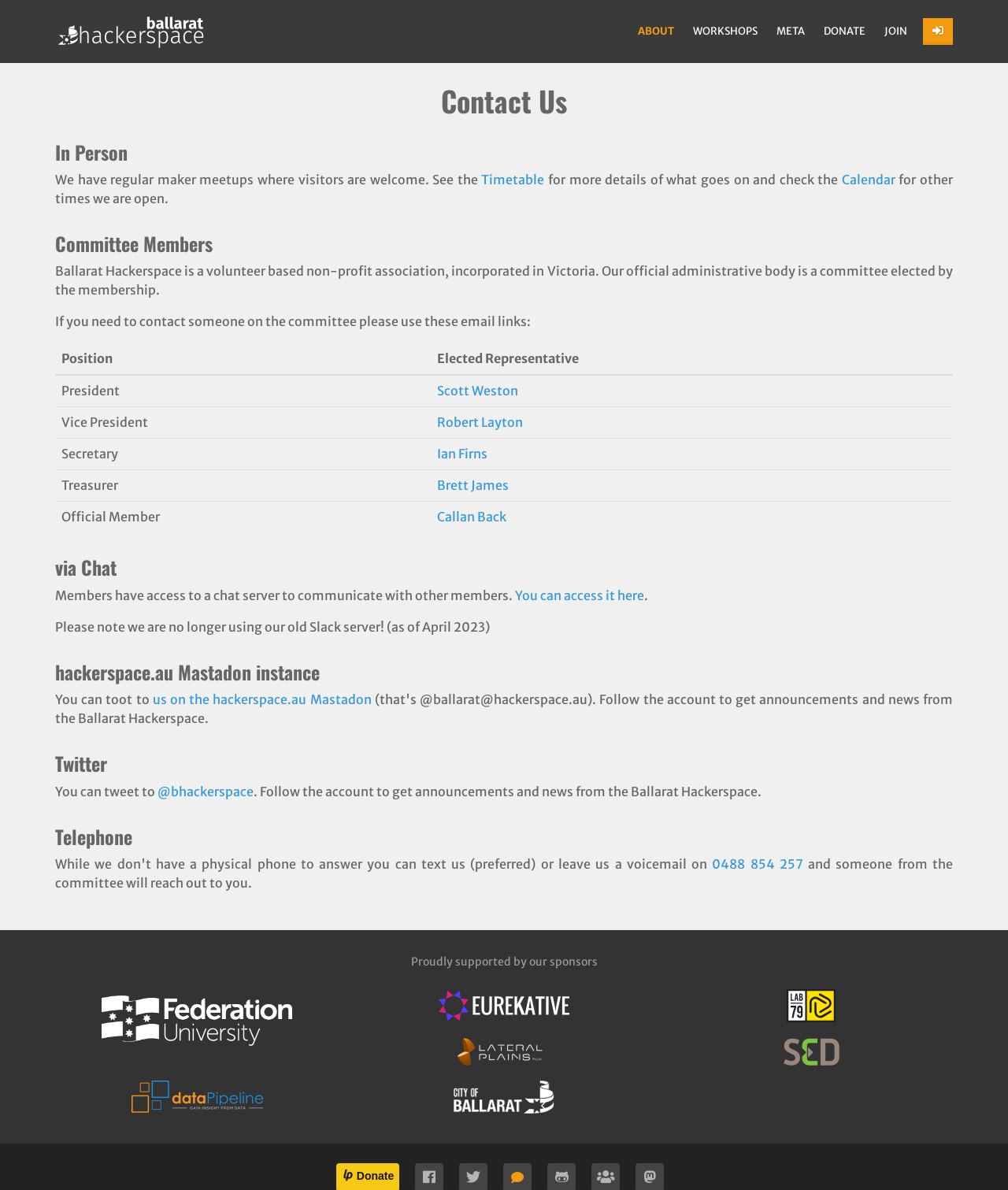Locate the bounding box coordinates of the clickable part needed for the task: "Tweet to @bhackerspace".

[0.156, 0.658, 0.252, 0.671]